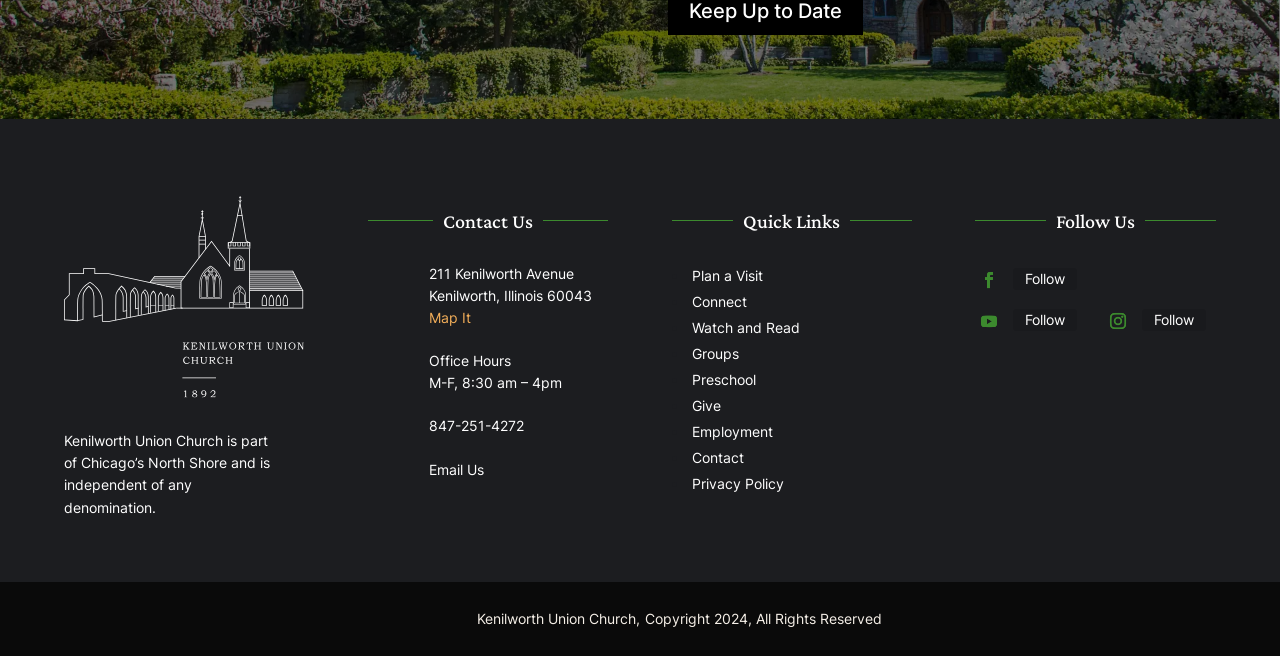Can you find the bounding box coordinates for the element that needs to be clicked to execute this instruction: "Click the 'Follow on Facebook' link"? The coordinates should be given as four float numbers between 0 and 1, i.e., [left, top, right, bottom].

[0.761, 0.402, 0.786, 0.451]